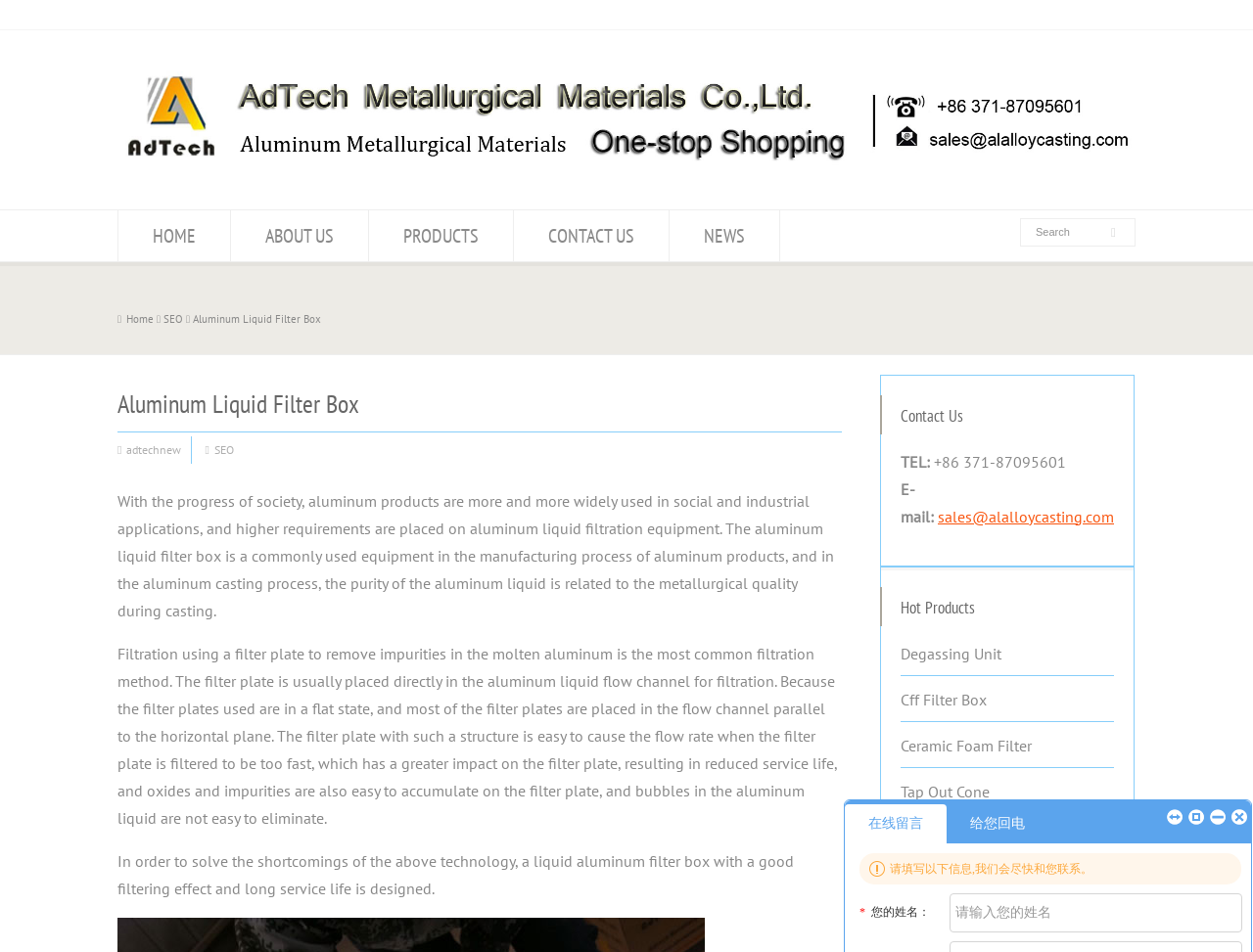Please determine the bounding box coordinates of the element to click on in order to accomplish the following task: "Search for products". Ensure the coordinates are four float numbers ranging from 0 to 1, i.e., [left, top, right, bottom].

[0.105, 0.008, 0.134, 0.021]